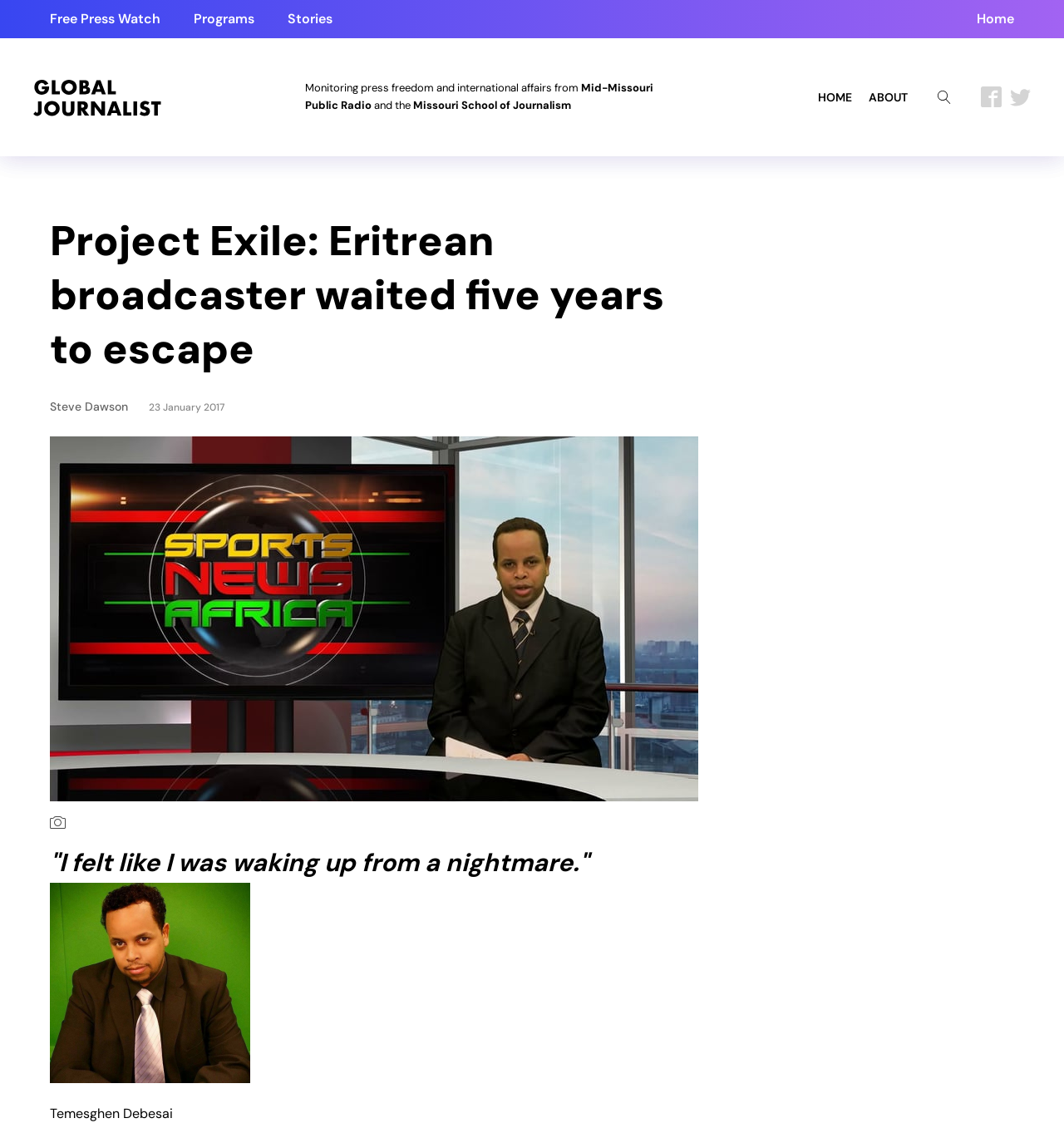Using floating point numbers between 0 and 1, provide the bounding box coordinates in the format (top-left x, top-left y, bottom-right x, bottom-right y). Locate the UI element described here: aria-label="Open search"

[0.877, 0.079, 0.898, 0.093]